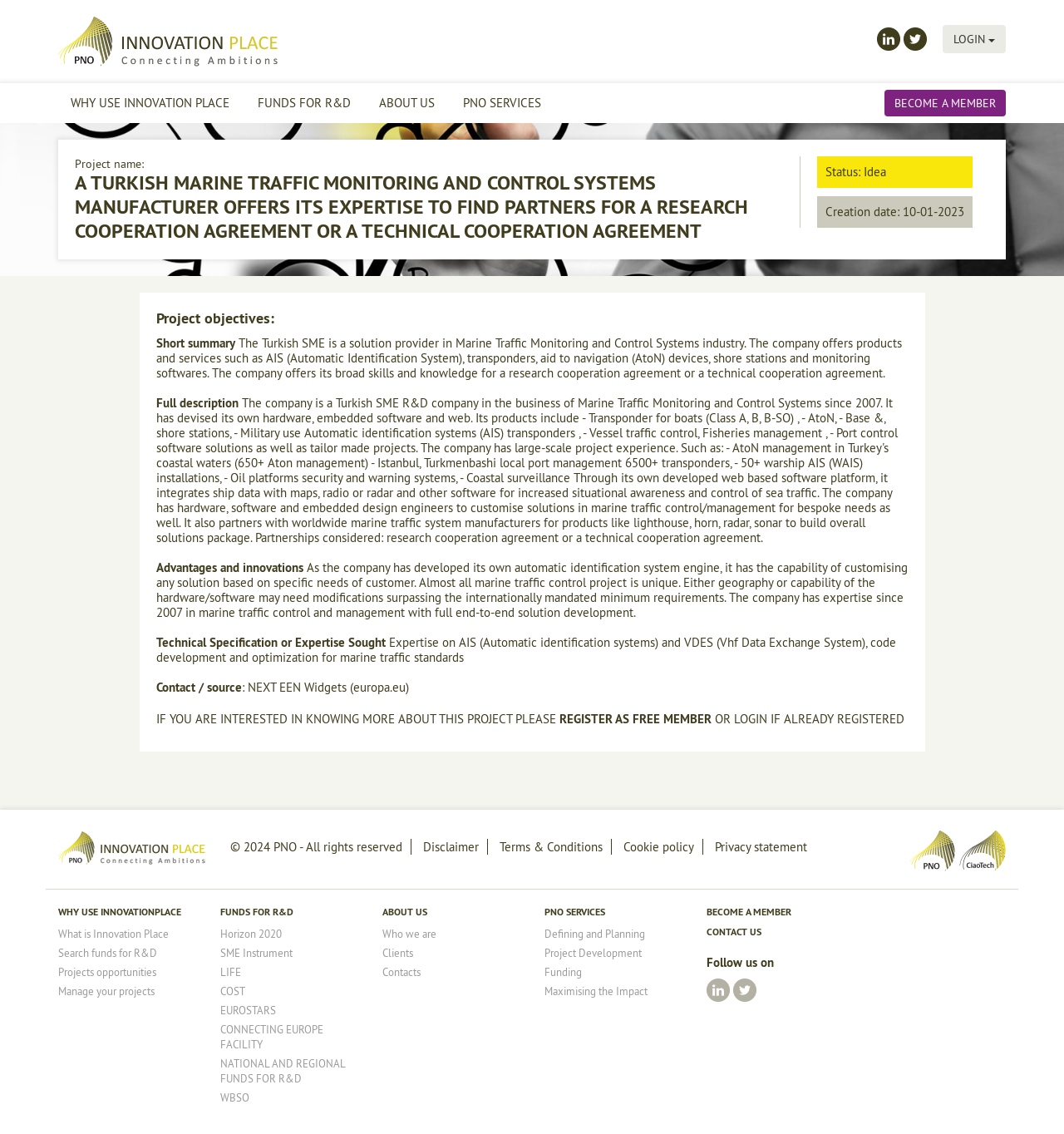Extract the main heading from the webpage content.

A TURKISH MARINE TRAFFIC MONITORING AND CONTROL SYSTEMS MANUFACTURER OFFERS ITS EXPERTISE TO FIND PARTNERS FOR A RESEARCH COOPERATION AGREEMENT OR A TECHNICAL COOPERATION AGREEMENT